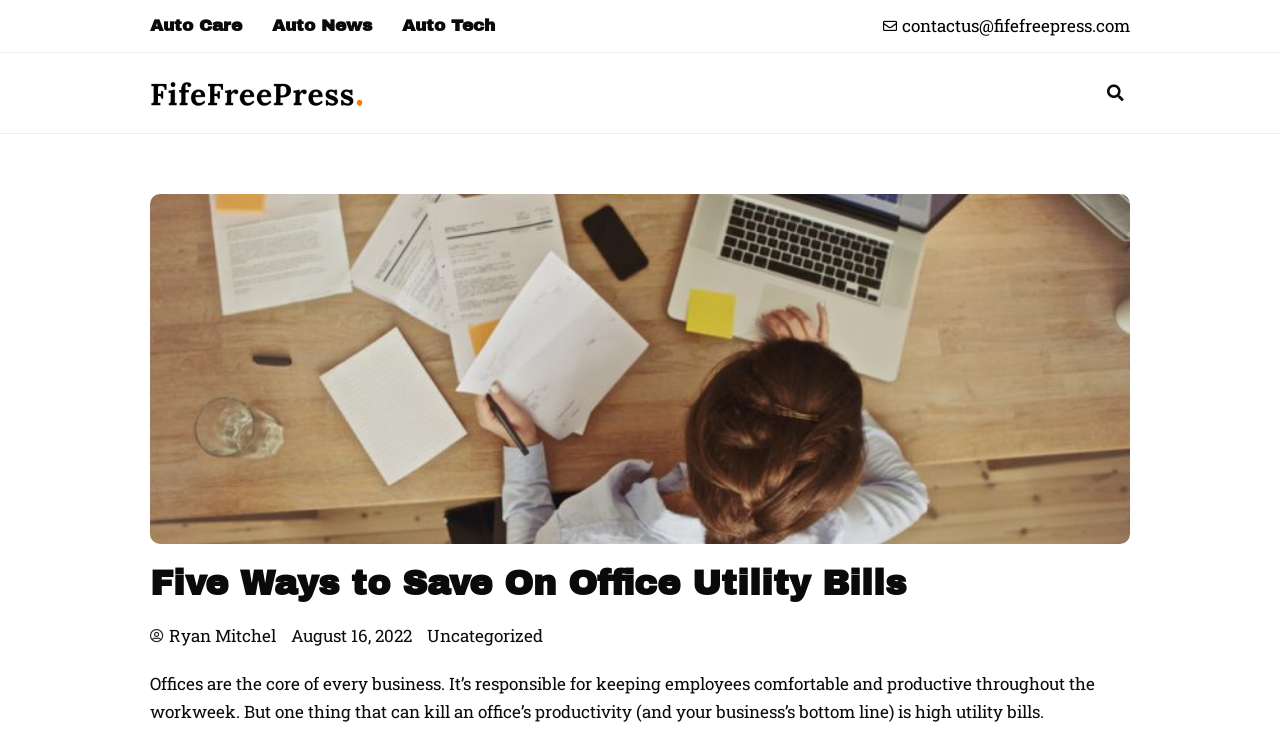Provide a one-word or one-phrase answer to the question:
What is the author of the article?

Ryan Mitchel